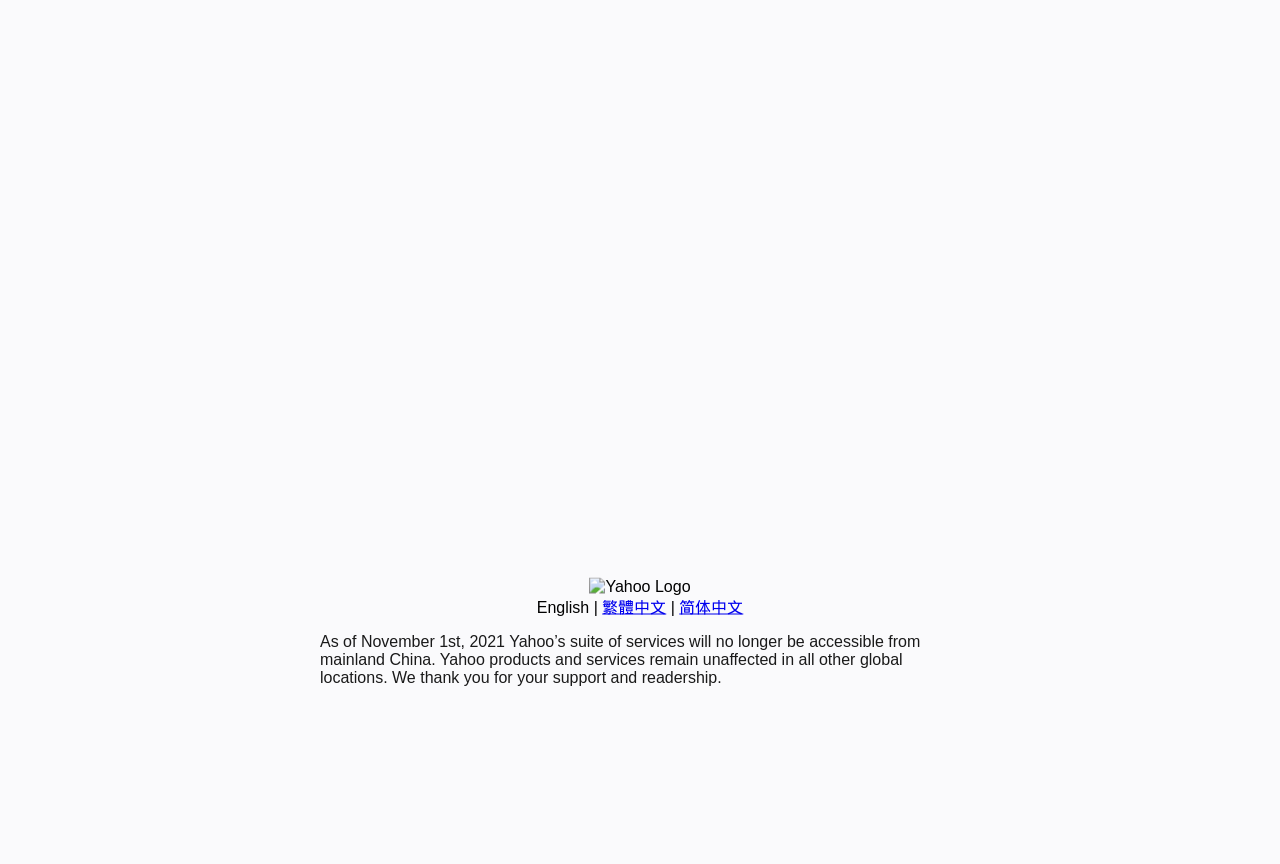Bounding box coordinates are specified in the format (top-left x, top-left y, bottom-right x, bottom-right y). All values are floating point numbers bounded between 0 and 1. Please provide the bounding box coordinate of the region this sentence describes: English

[0.419, 0.693, 0.46, 0.712]